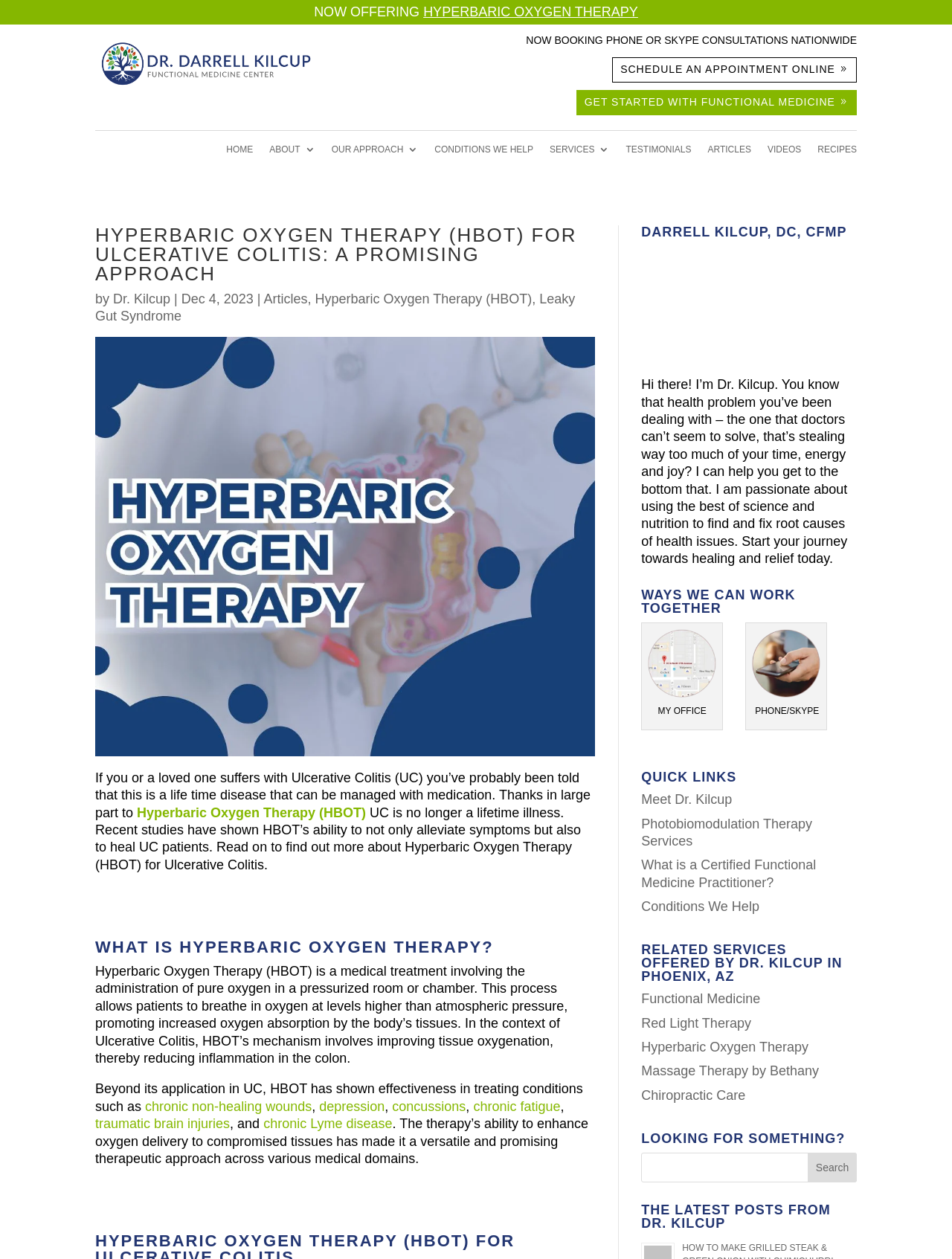Determine the bounding box coordinates for the clickable element required to fulfill the instruction: "Click on the 'SCHEDULE AN APPOINTMENT ONLINE' link". Provide the coordinates as four float numbers between 0 and 1, i.e., [left, top, right, bottom].

[0.643, 0.045, 0.9, 0.066]